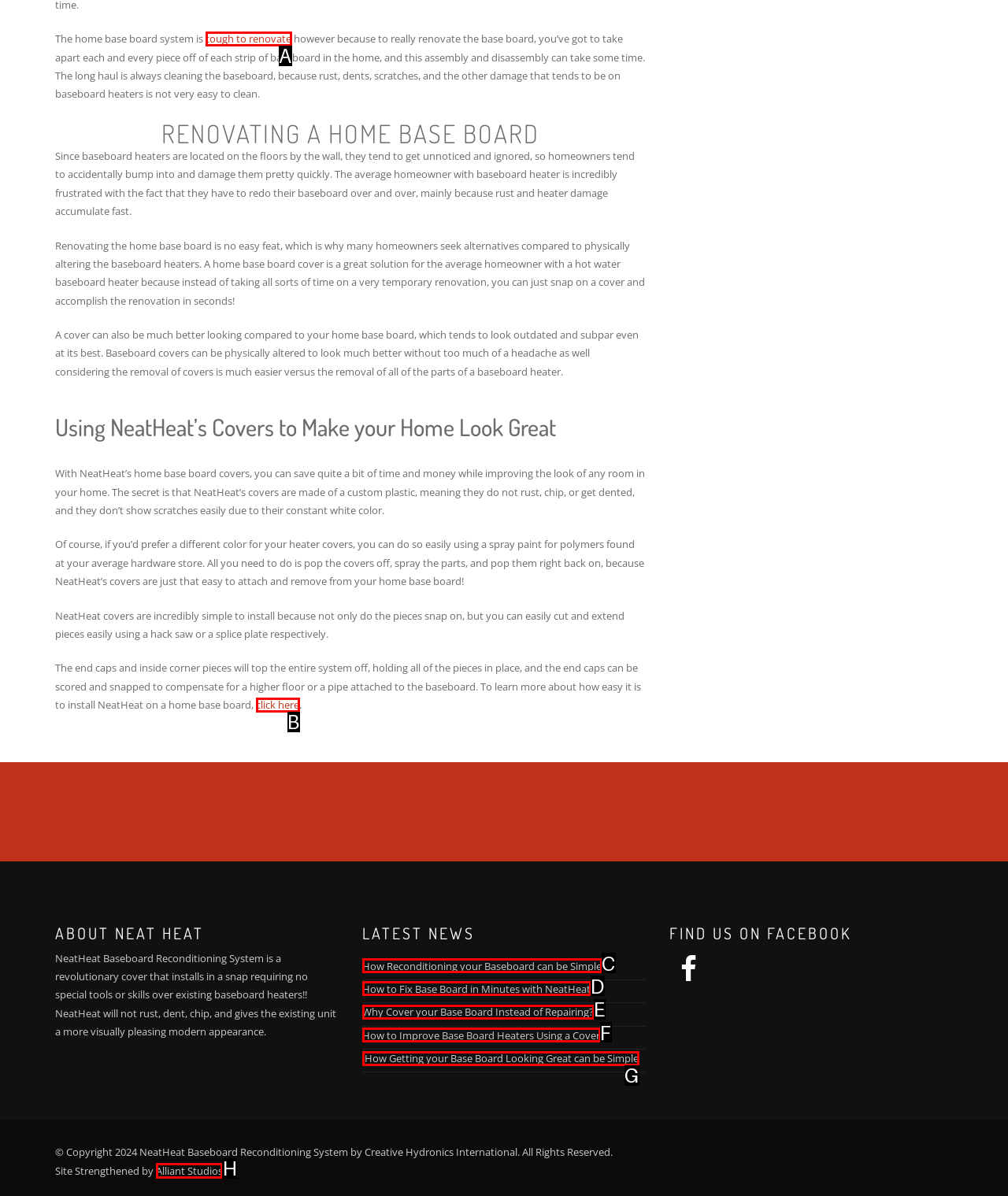From the given options, choose the one to complete the task: click 'Alliant Studios'
Indicate the letter of the correct option.

H